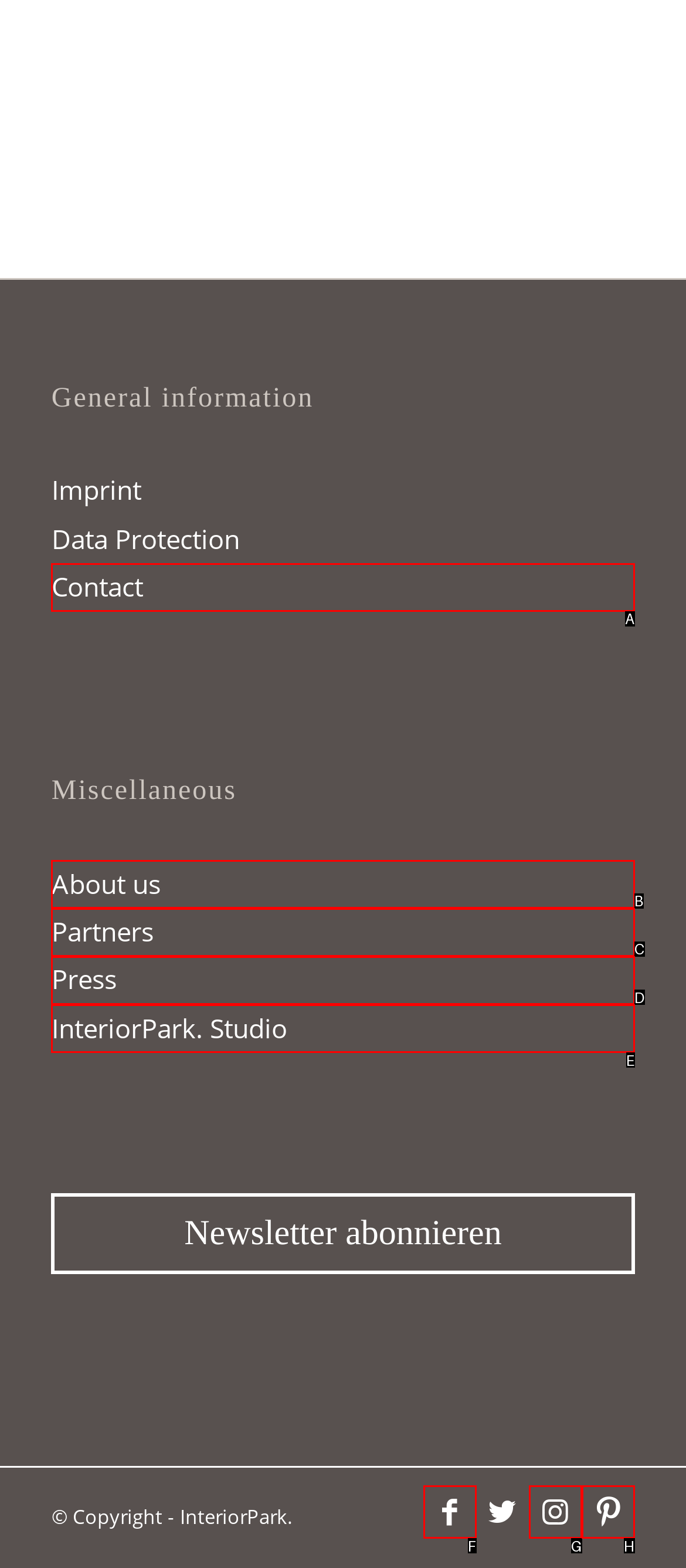Pick the option that best fits the description: Facebook. Reply with the letter of the matching option directly.

F